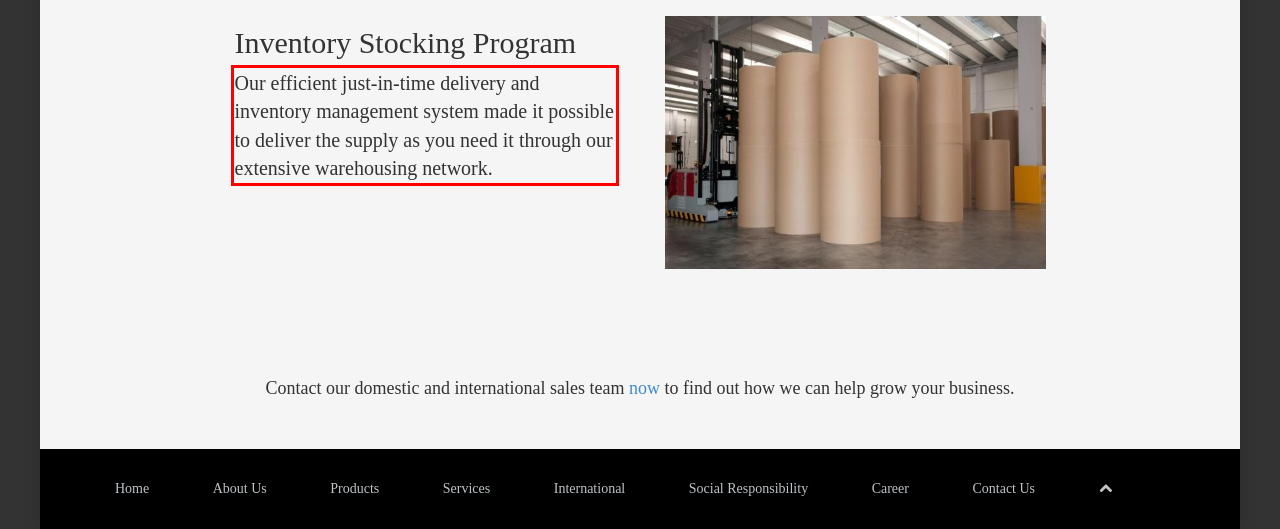You are given a screenshot of a webpage with a UI element highlighted by a red bounding box. Please perform OCR on the text content within this red bounding box.

Our efficient just-in-time delivery and inventory management system made it possible to deliver the supply as you need it through our extensive warehousing network.